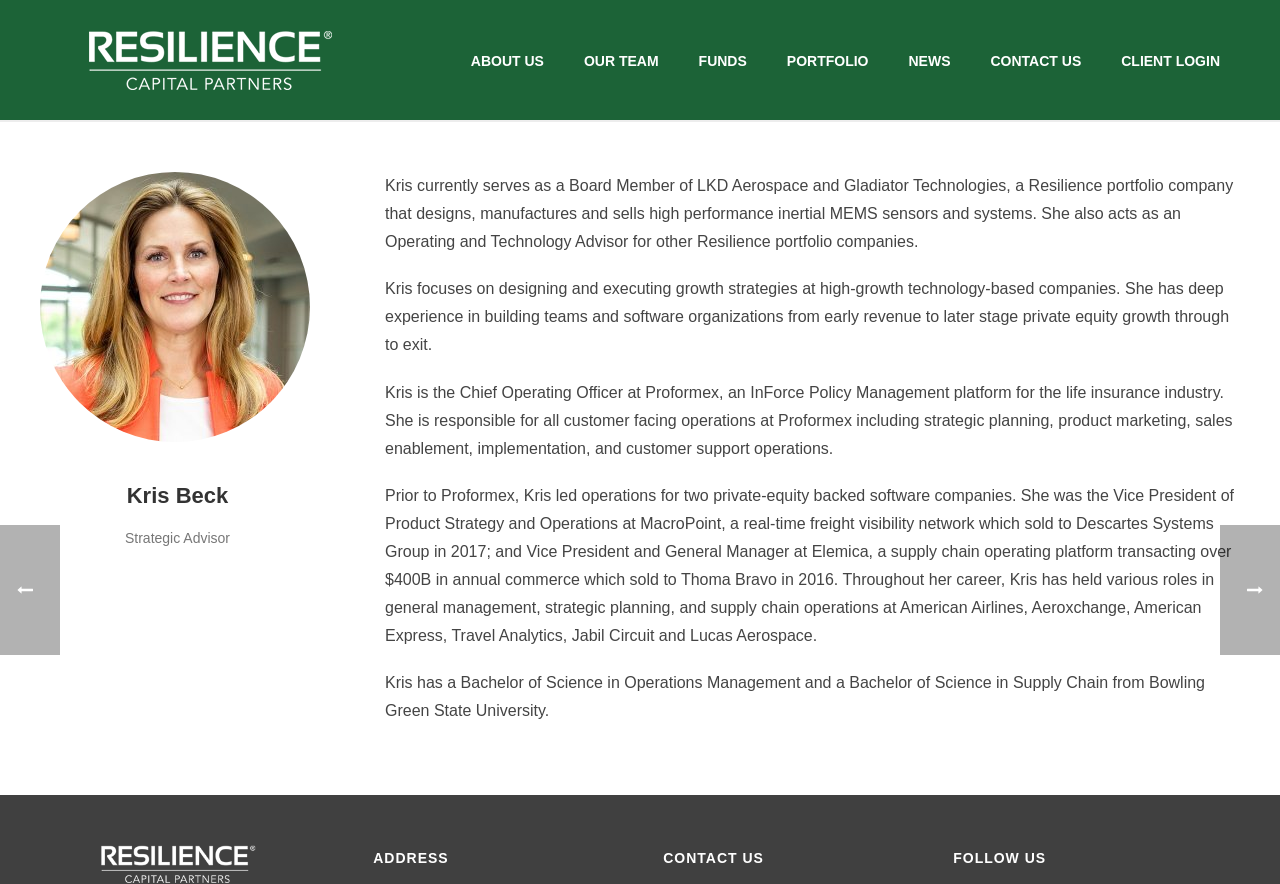Please identify the bounding box coordinates of the element's region that needs to be clicked to fulfill the following instruction: "View Kris Beck's profile". The bounding box coordinates should consist of four float numbers between 0 and 1, i.e., [left, top, right, bottom].

[0.031, 0.195, 0.242, 0.5]